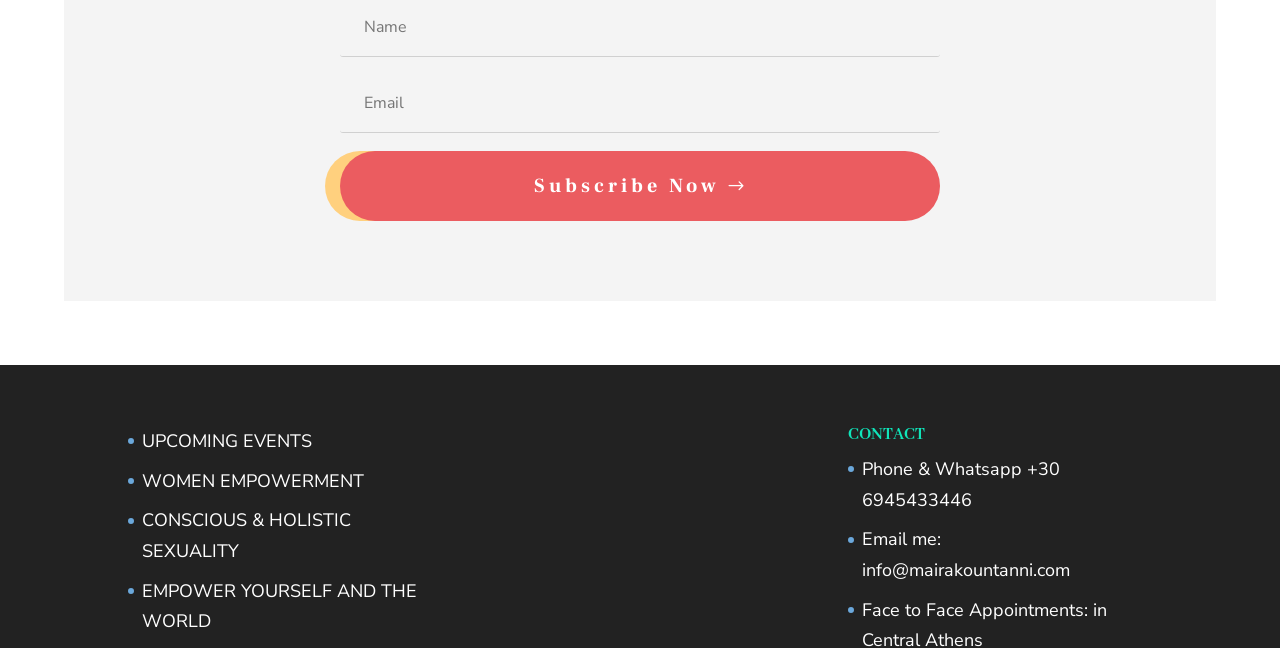Give a concise answer of one word or phrase to the question: 
What is the domain of the email address?

mairakountanni.com